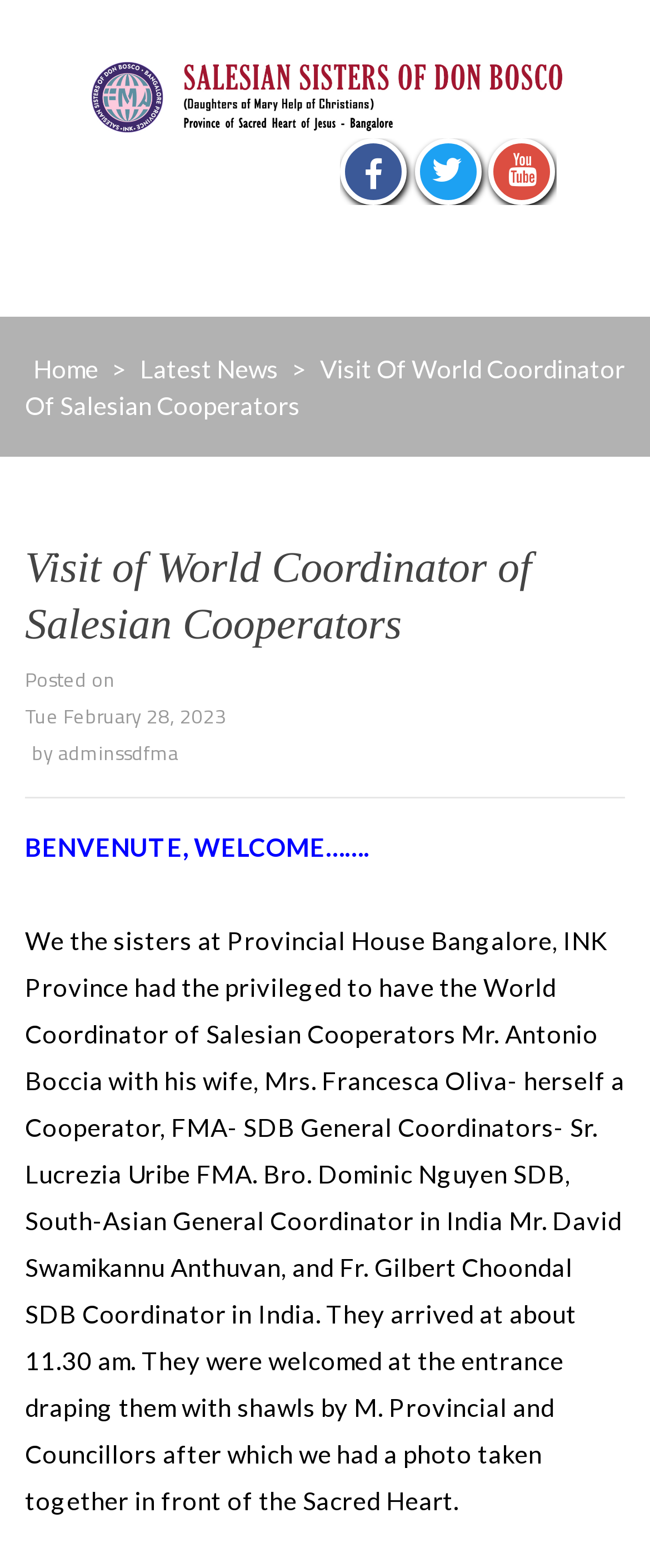What is the purpose of the shawls?
Use the screenshot to answer the question with a single word or phrase.

To welcome